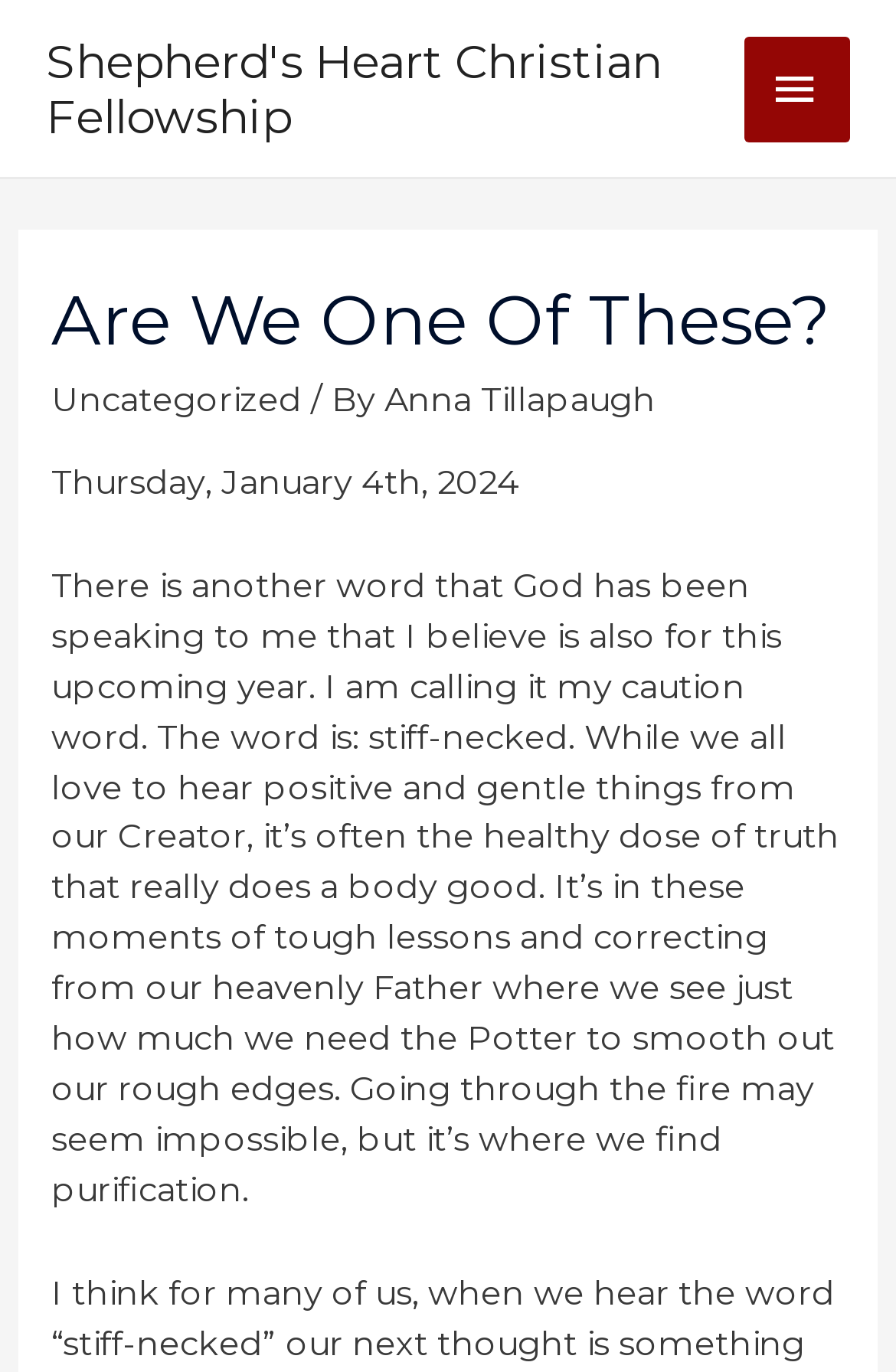What is the name of the Christian fellowship?
Look at the image and construct a detailed response to the question.

The name of the Christian fellowship can be found in the link at the top of the webpage, which reads 'Shepherd's Heart Christian Fellowship'.